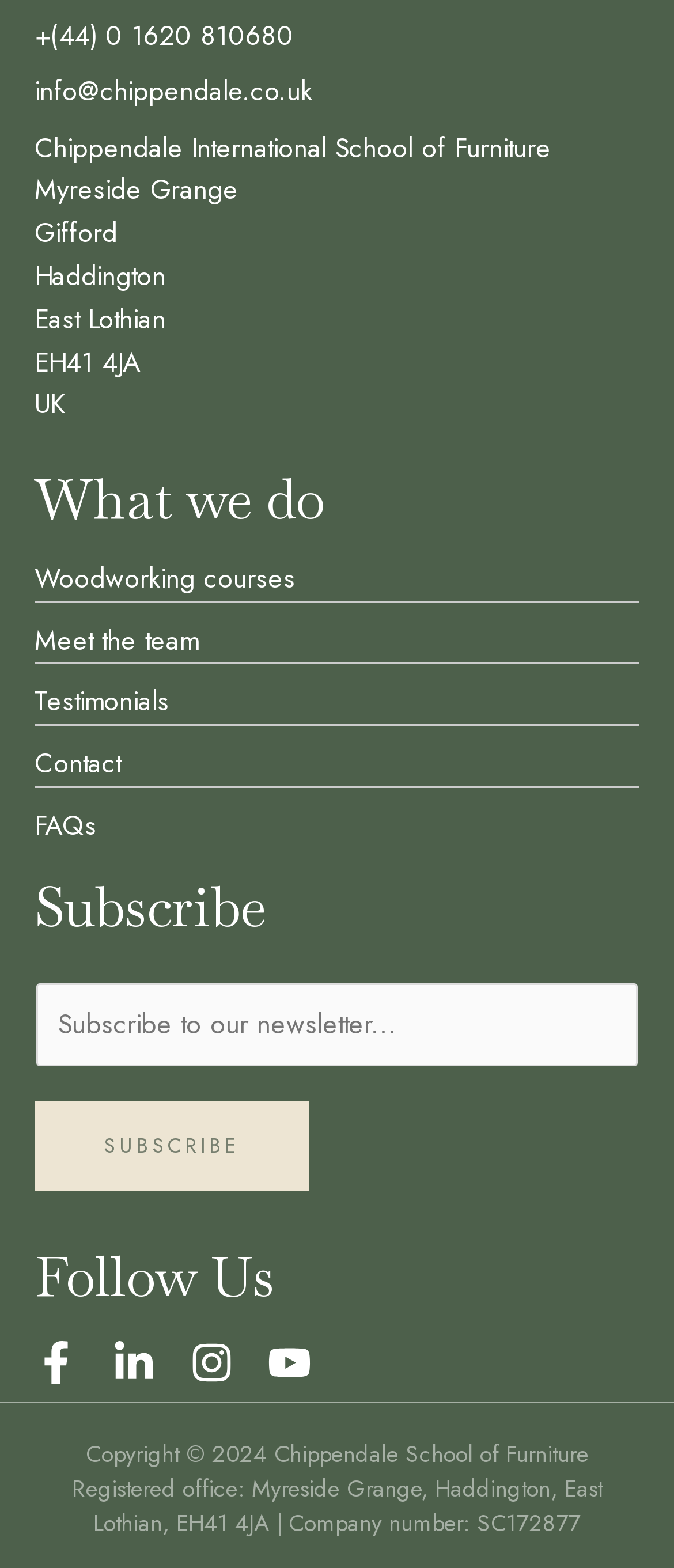What is the company number of the school?
Give a thorough and detailed response to the question.

I found the answer by looking at the StaticText element at the bottom of the webpage that provides the company number information.